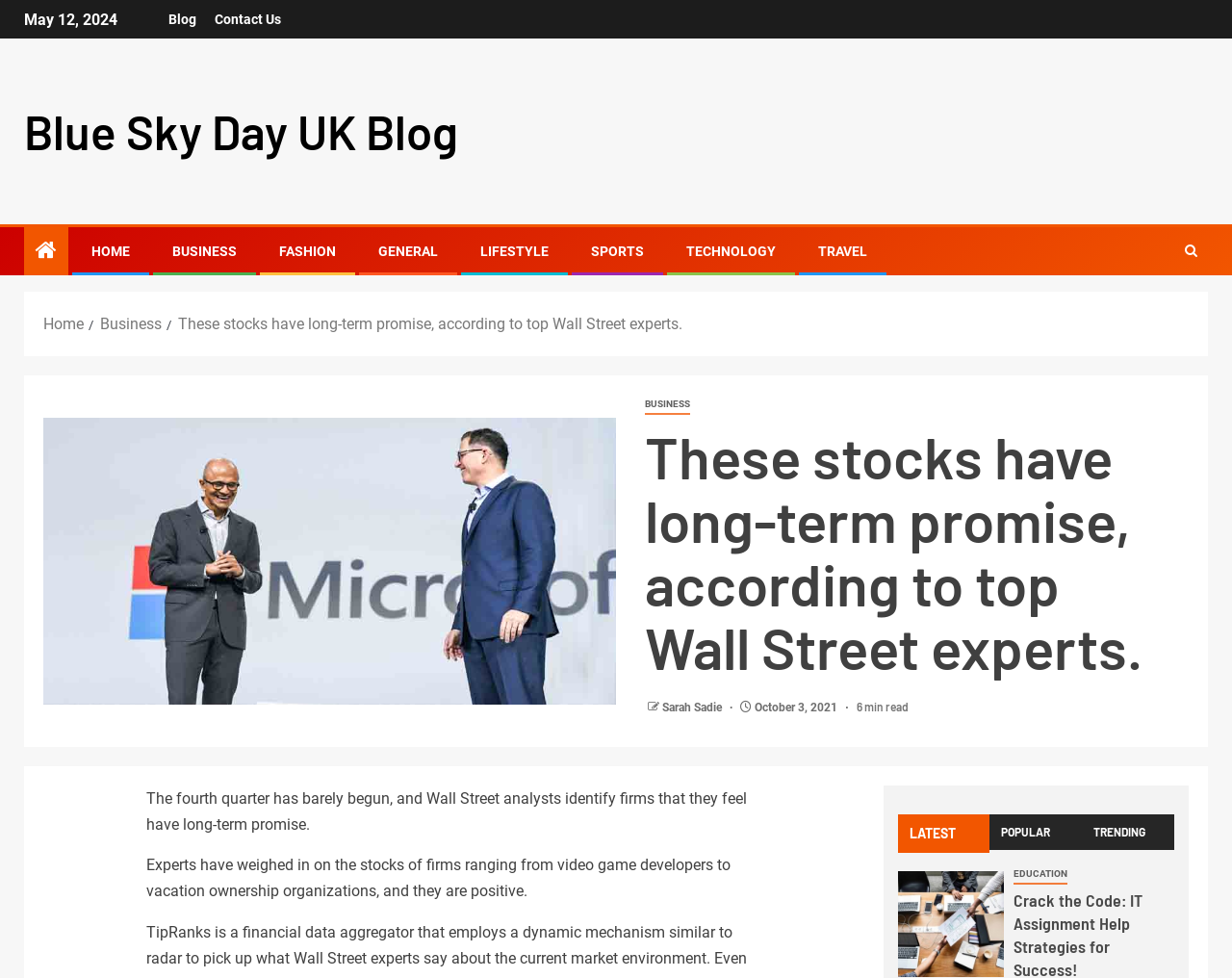Locate the bounding box coordinates of the region to be clicked to comply with the following instruction: "Click on the 'Blog' link". The coordinates must be four float numbers between 0 and 1, in the form [left, top, right, bottom].

[0.137, 0.012, 0.159, 0.028]